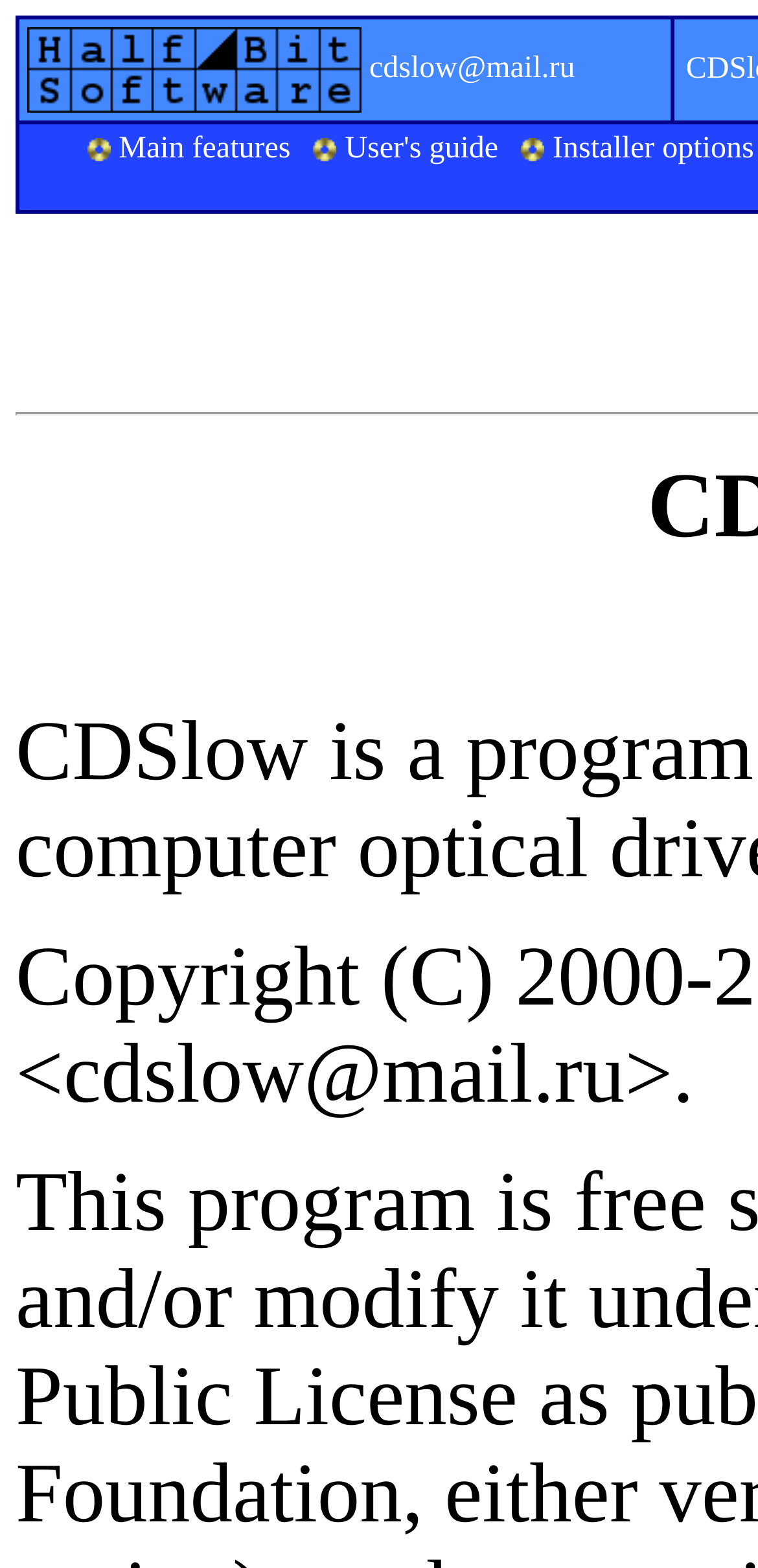Find and provide the bounding box coordinates for the UI element described with: "cdslow@mail.ru".

[0.487, 0.033, 0.759, 0.054]